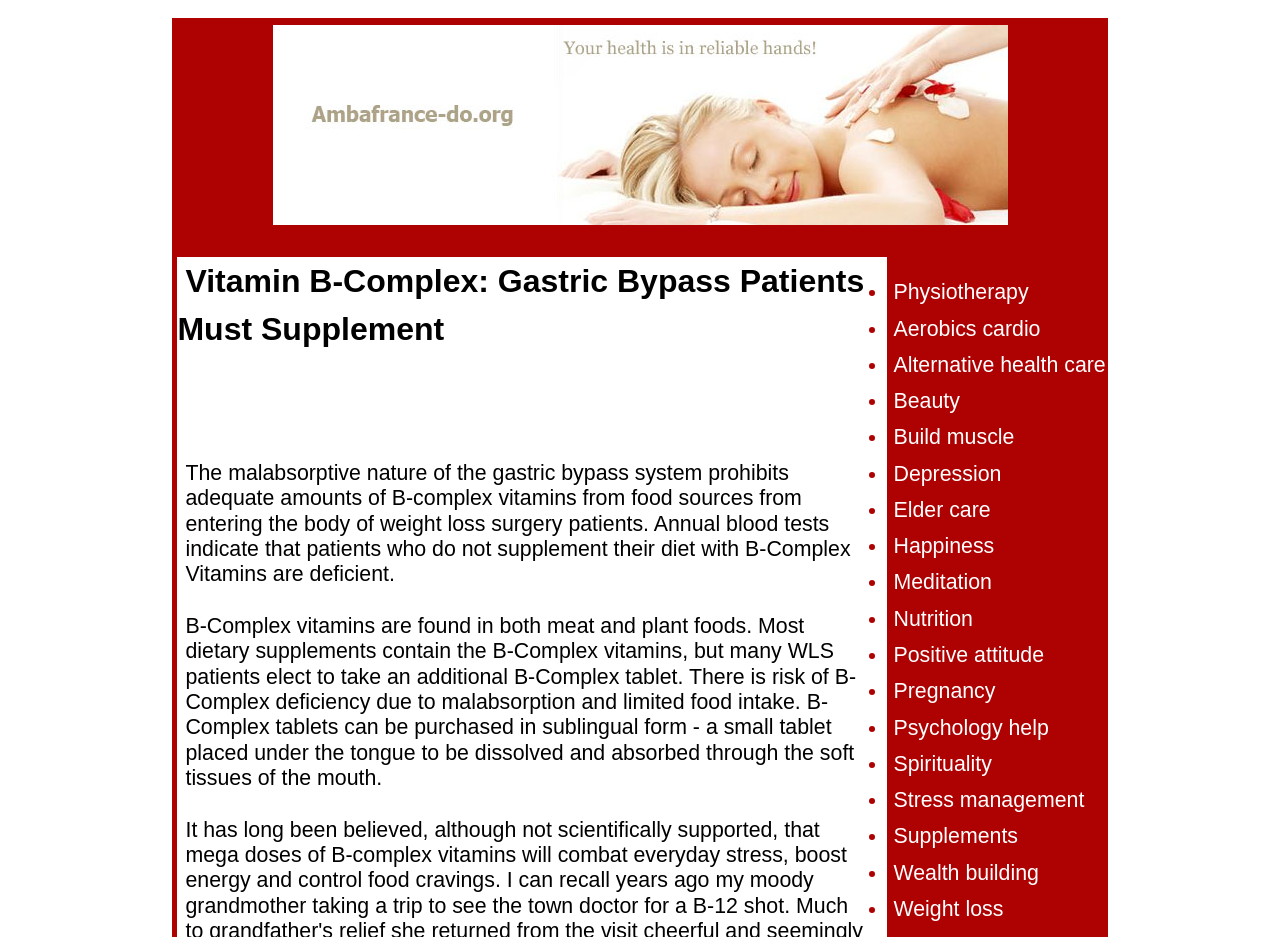Identify the bounding box coordinates for the element you need to click to achieve the following task: "Post a comment". The coordinates must be four float values ranging from 0 to 1, formatted as [left, top, right, bottom].

None